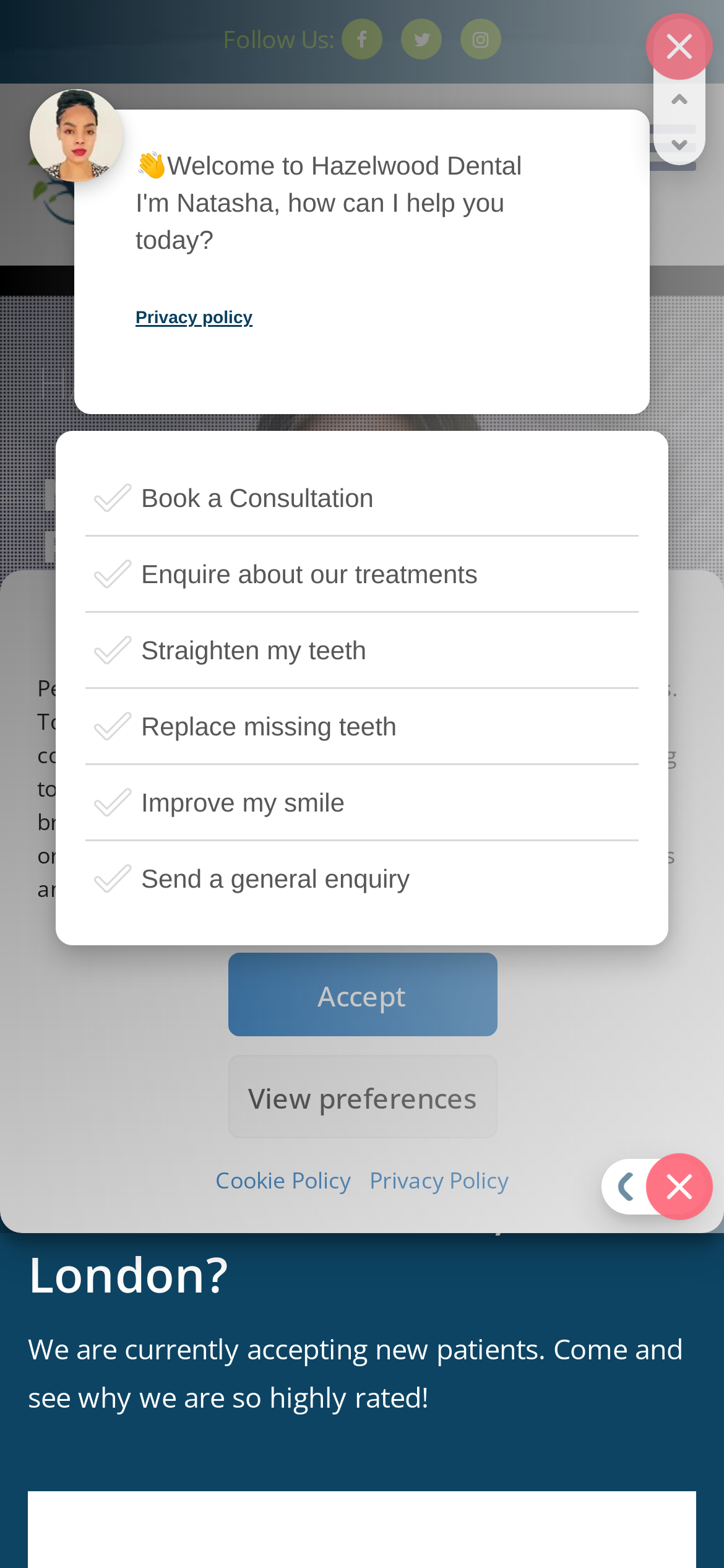What is the current status of the dental clinic?
Please provide a comprehensive answer based on the contents of the image.

The webpage indicates that the dental clinic is currently accepting new patients, as stated in the text 'We are currently accepting new patients. Come and see why we are so highly rated!'.